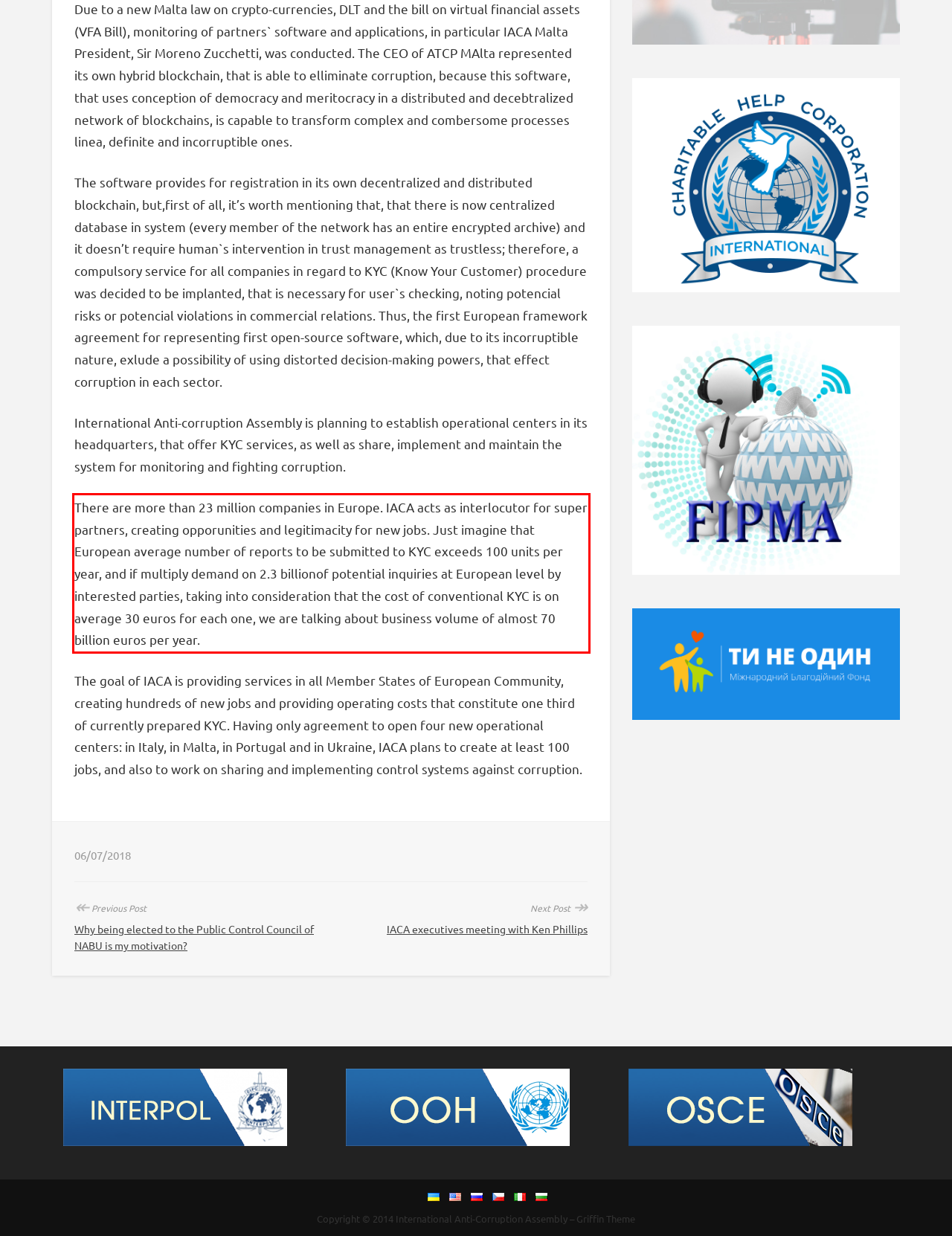Analyze the webpage screenshot and use OCR to recognize the text content in the red bounding box.

There are more than 23 million companies in Europe. IACA acts as interlocutor for super partners, creating opporunities and legitimacity for new jobs. Just imagine that European average number of reports to be submitted to KYC exceeds 100 units per year, and if multiply demand on 2.3 billionof potential inquiries at European level by interested parties, taking into consideration that the cost of conventional KYC is on average 30 euros for each one, we are talking about business volume of almost 70 billion euros per year.